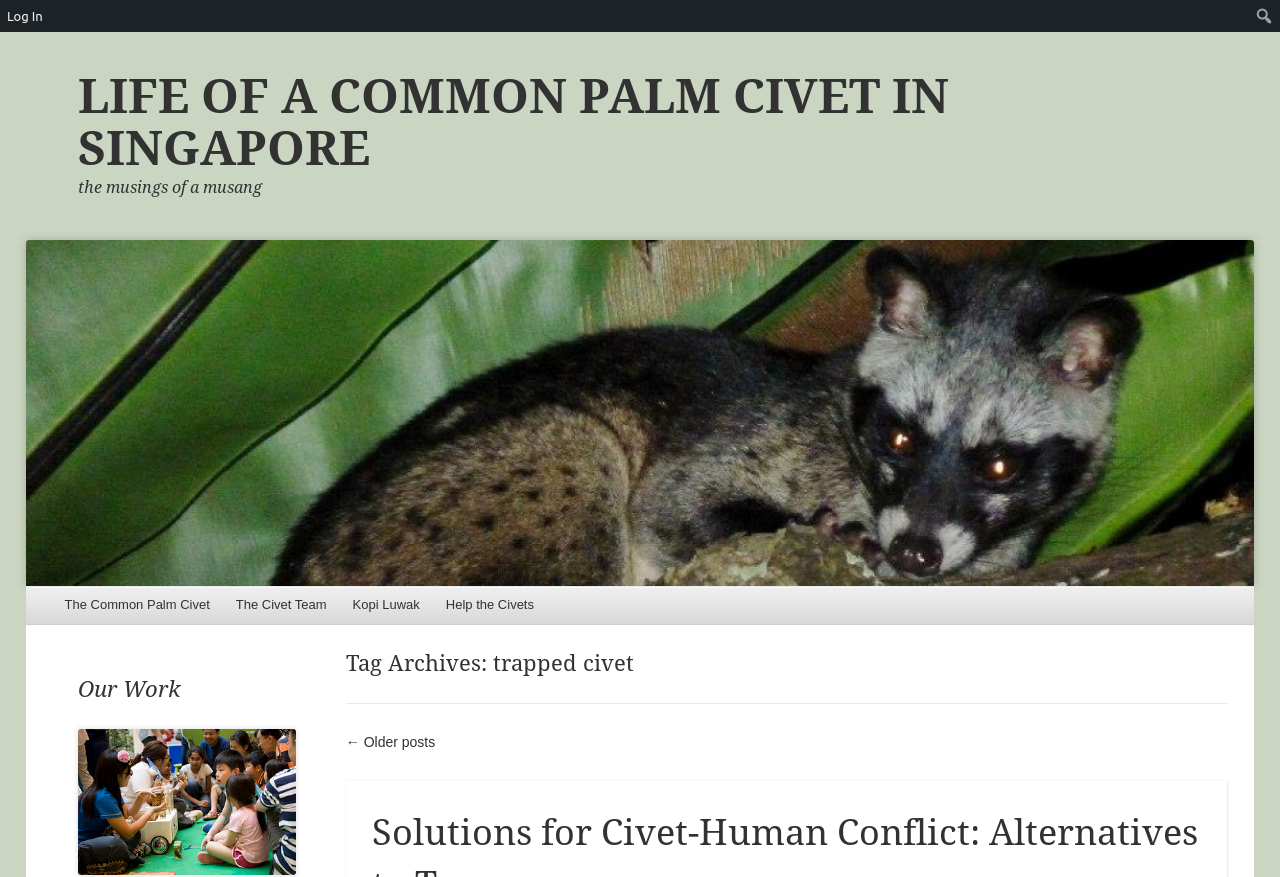What is the purpose of the 'Search' textbox?
Please answer the question with as much detail as possible using the screenshot.

I found a textbox labeled 'Search' at the top-right corner of the webpage, which suggests that it is used to search for content within the website.